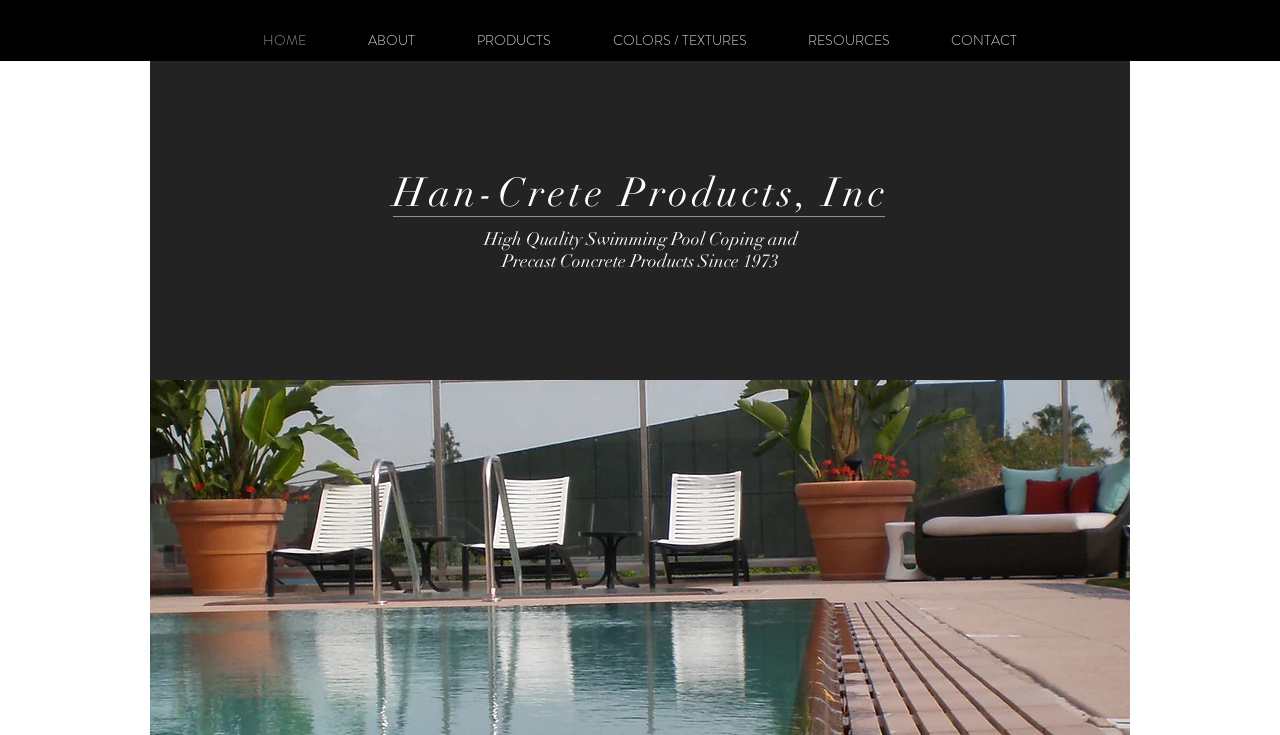Explain the features and main sections of the webpage comprehensively.

The webpage is a homepage for Han-Crete Products, Inc. At the top, there is a navigation menu with 6 links: HOME, ABOUT, PRODUCTS, COLORS / TEXTURES, RESOURCES, and CONTACT. These links are positioned horizontally, with HOME on the left and CONTACT on the right.

Below the navigation menu, there are three headings. The first heading, "Han-Crete Products, Inc", is centered and takes up about half of the page's width. The second heading, "High Quality Swimming Pool Coping and Precast Concrete Products Since 1973", is positioned below the first heading and is also centered. The third heading is an empty heading, positioned below the second one.

There are no images on the page. The overall content is focused on providing an introduction to Han-Crete Products, Inc and its products, with a brief description of the company's history and expertise.